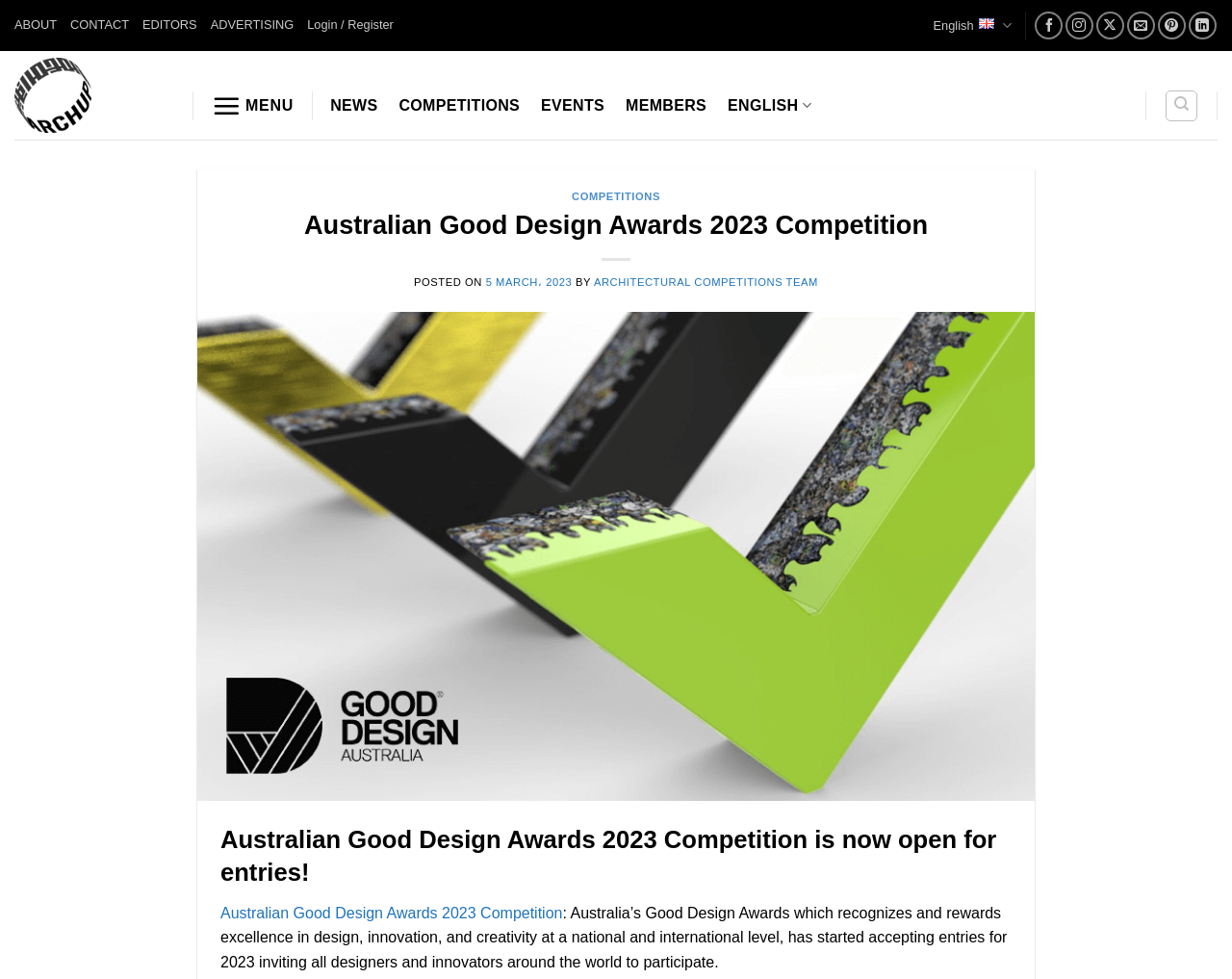Answer the following query with a single word or phrase:
When was the competition posted?

5 MARCH، 2023